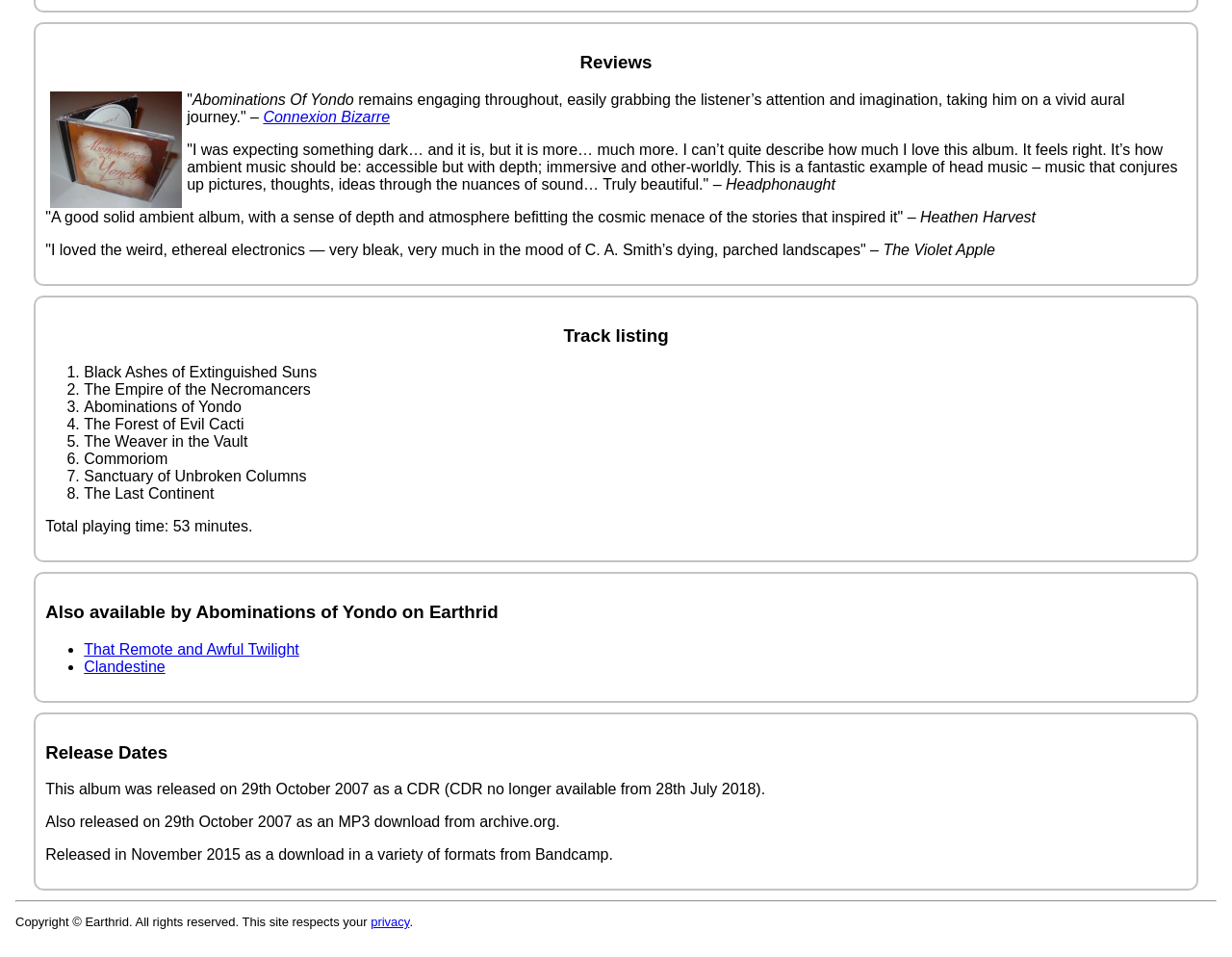Determine the bounding box coordinates for the UI element with the following description: "Clandestine". The coordinates should be four float numbers between 0 and 1, represented as [left, top, right, bottom].

[0.068, 0.688, 0.134, 0.705]